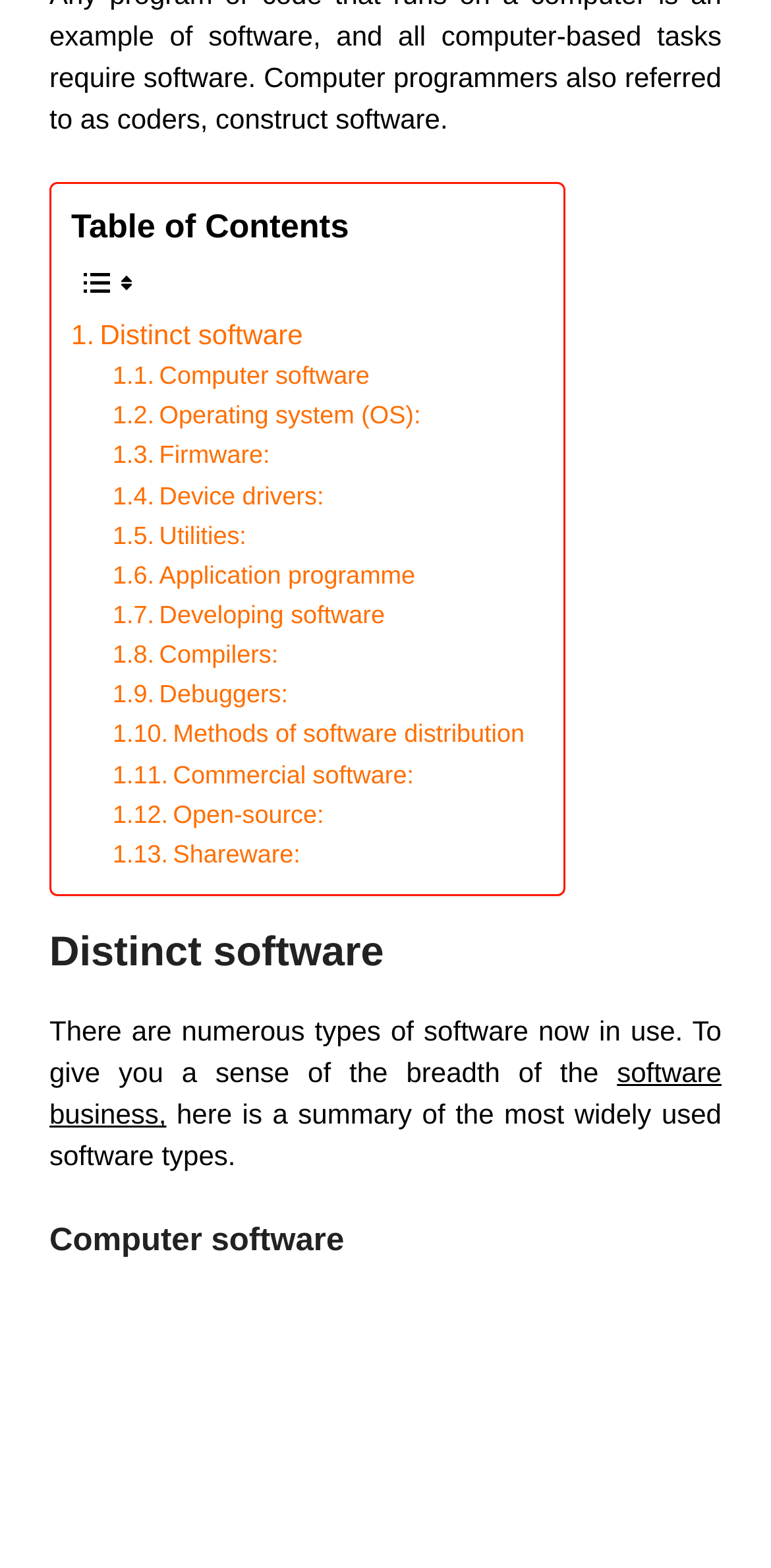Please give the bounding box coordinates of the area that should be clicked to fulfill the following instruction: "Explore 'Operating system (OS):'". The coordinates should be in the format of four float numbers from 0 to 1, i.e., [left, top, right, bottom].

[0.146, 0.253, 0.546, 0.278]